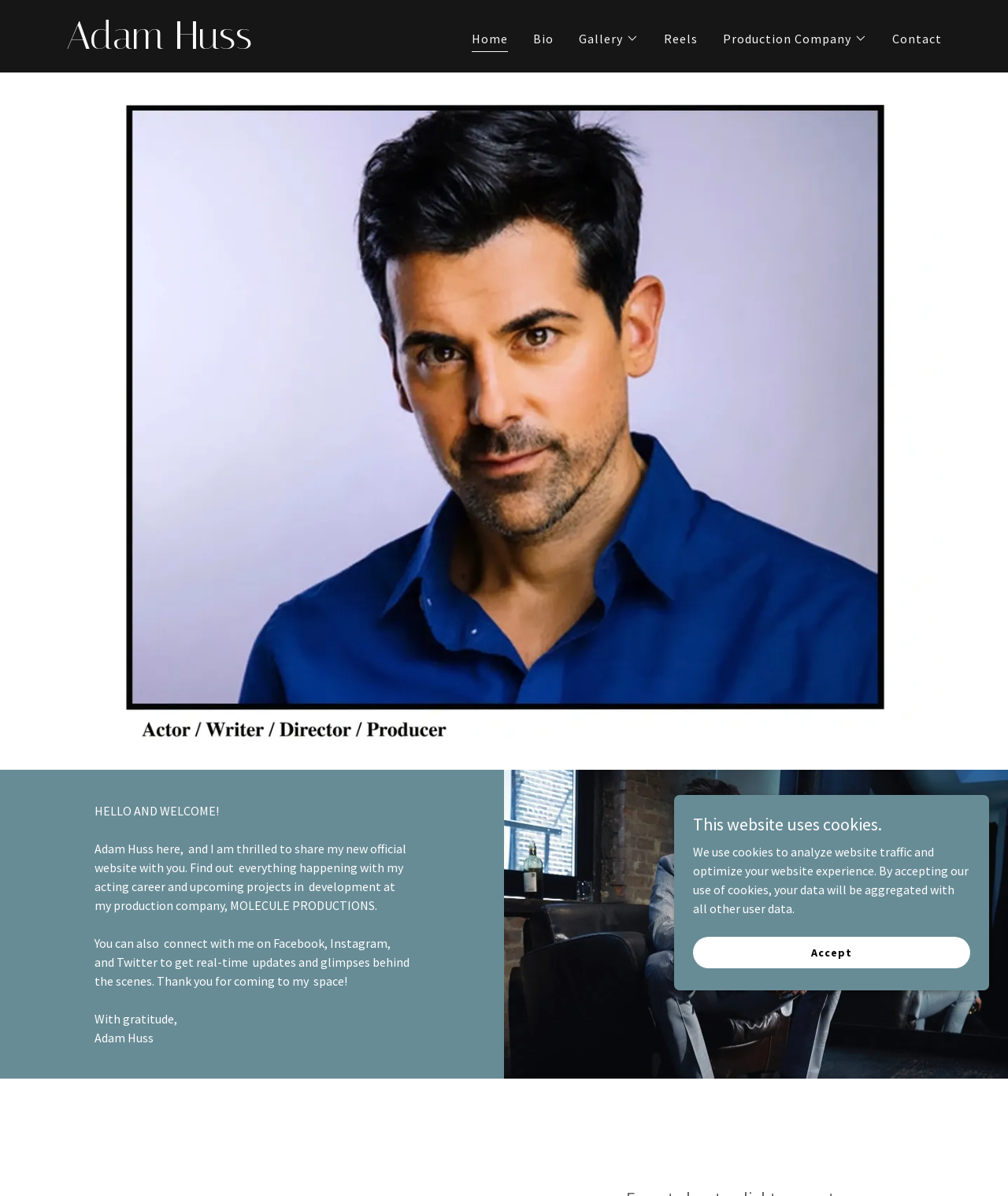What is the tone of the welcome message on this website?
Look at the image and answer the question using a single word or phrase.

Grateful